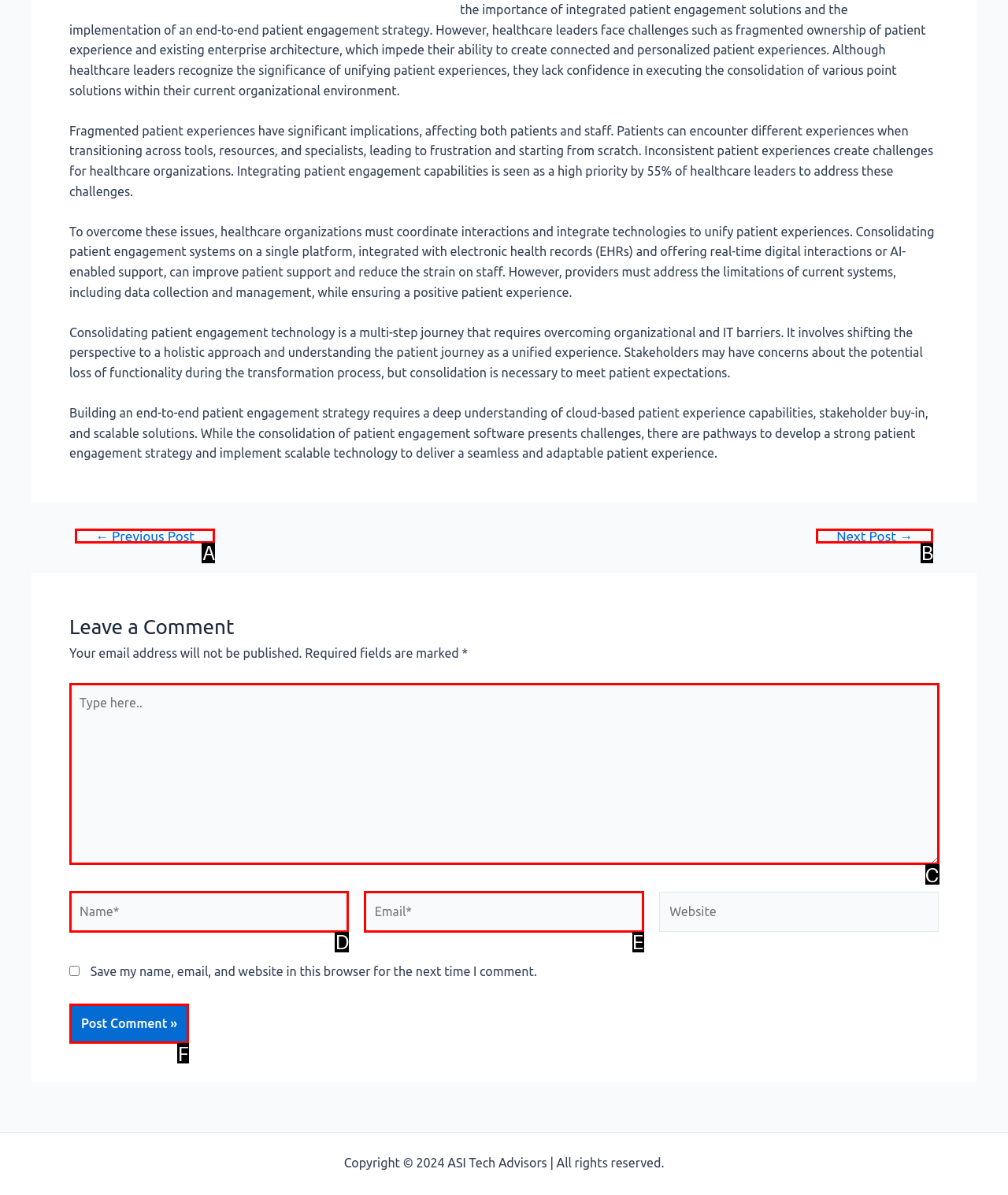Determine which option fits the following description: ← Previous Post
Answer with the corresponding option's letter directly.

A